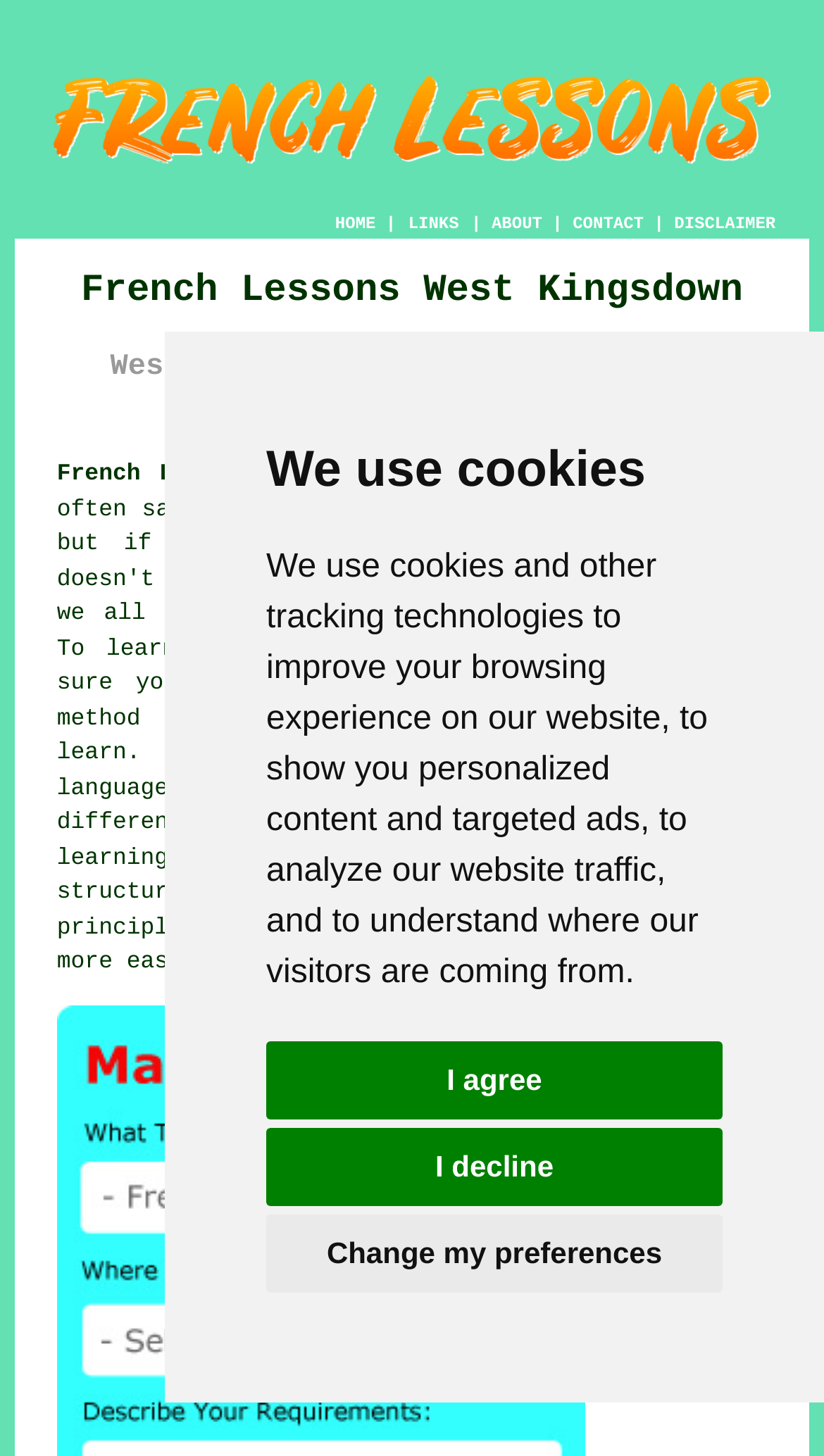Bounding box coordinates are specified in the format (top-left x, top-left y, bottom-right x, bottom-right y). All values are floating point numbers bounded between 0 and 1. Please provide the bounding box coordinate of the region this sentence describes: I decline

[0.323, 0.775, 0.877, 0.828]